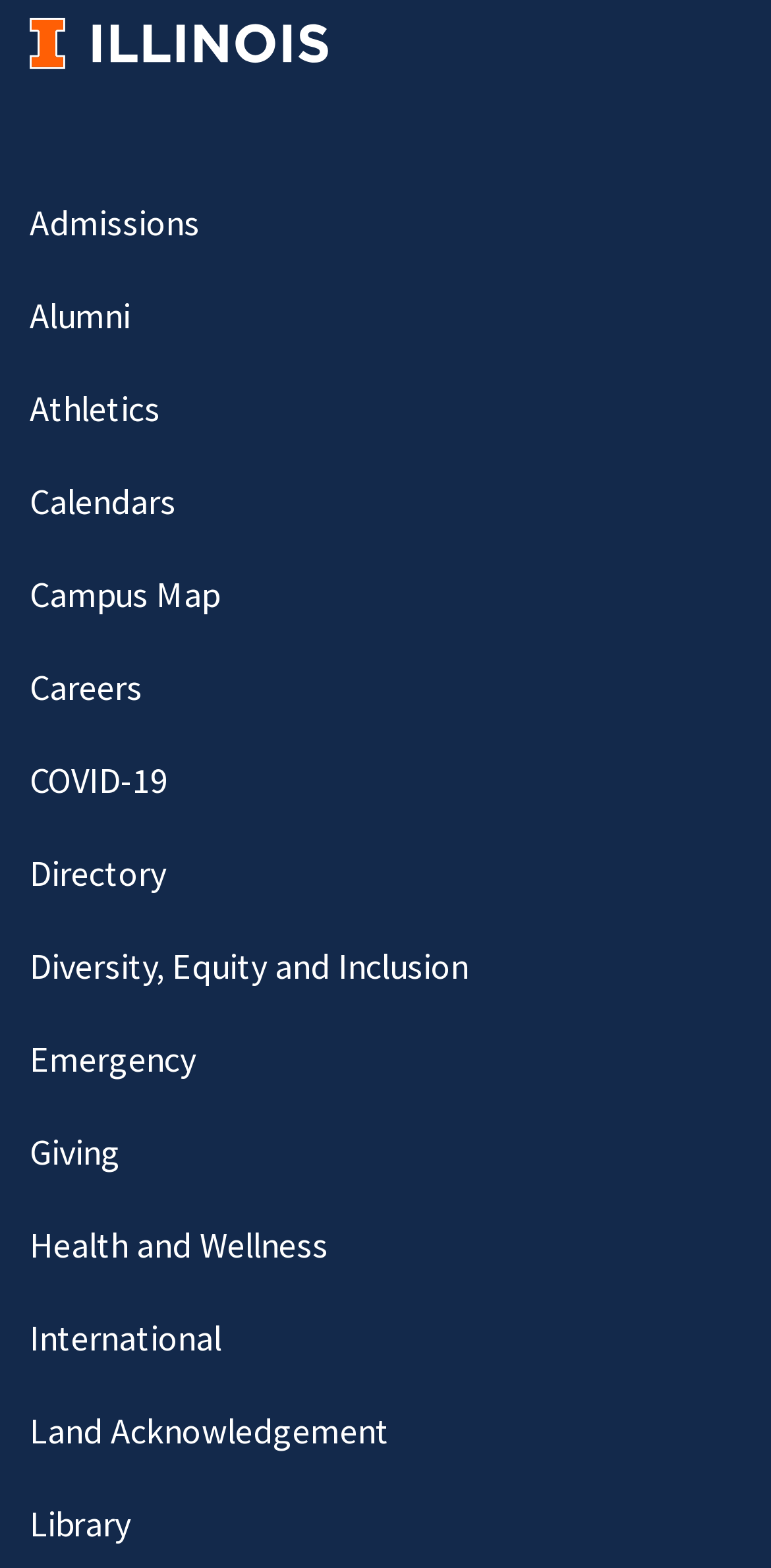Based on the image, give a detailed response to the question: What are the categories listed on the webpage?

The categories are listed vertically on the left side of the webpage, starting from 'Admissions' and going down to 'Library'. There are 17 categories in total.